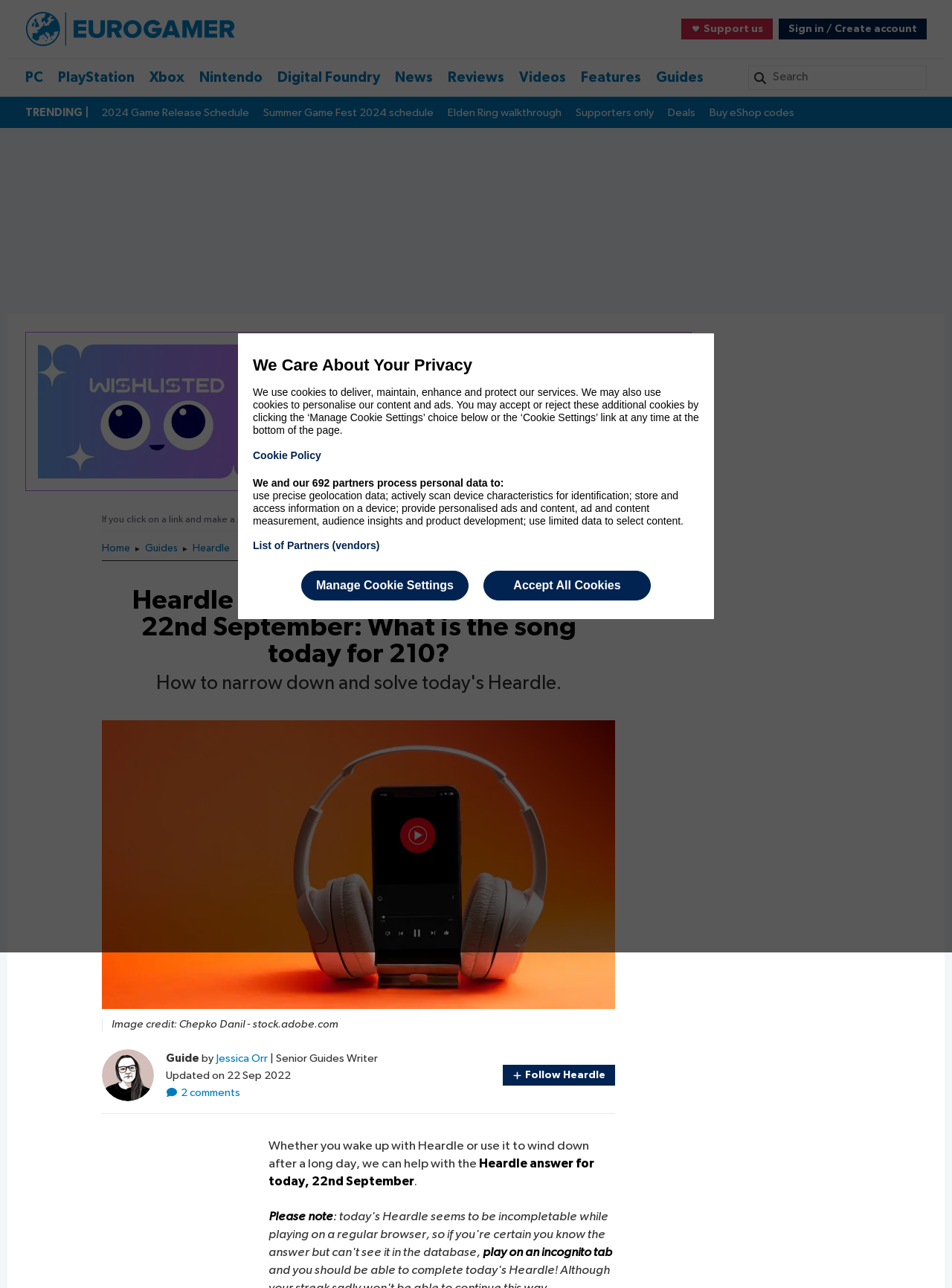Find the bounding box coordinates of the clickable region needed to perform the following instruction: "Follow Heardle". The coordinates should be provided as four float numbers between 0 and 1, i.e., [left, top, right, bottom].

[0.528, 0.827, 0.646, 0.843]